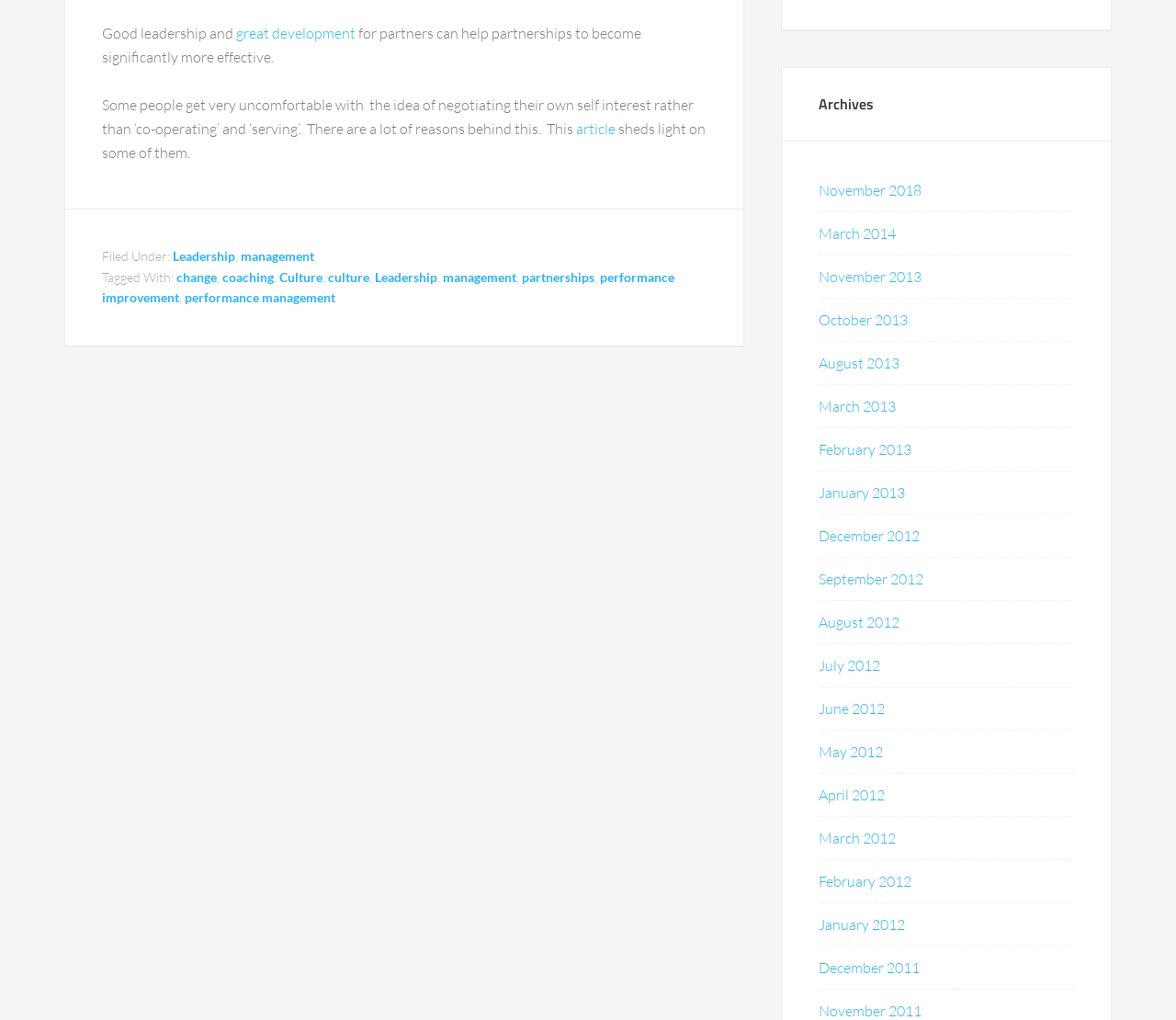Determine the bounding box coordinates for the area that needs to be clicked to fulfill this task: "learn about performance improvement". The coordinates must be given as four float numbers between 0 and 1, i.e., [left, top, right, bottom].

[0.087, 0.264, 0.573, 0.299]